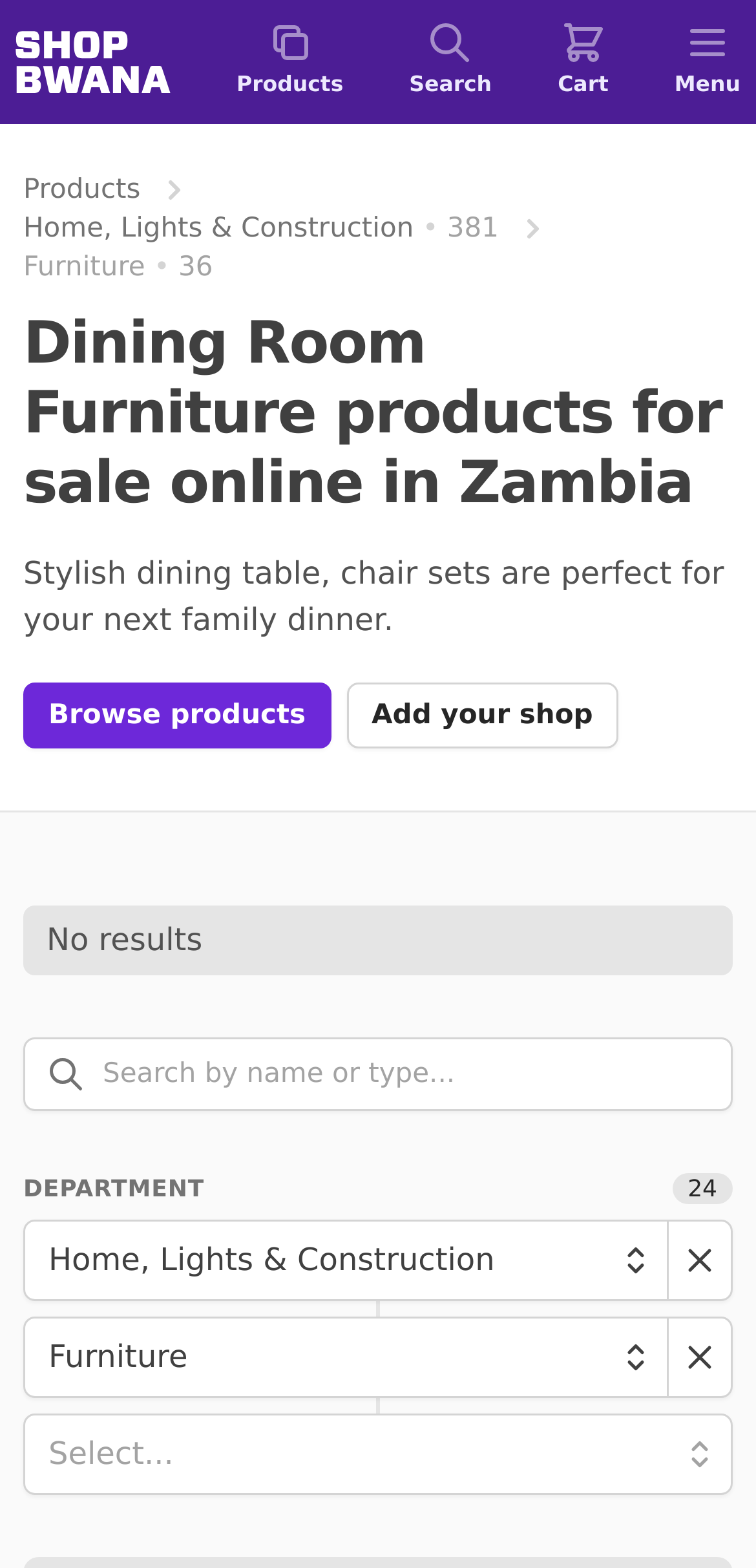Could you indicate the bounding box coordinates of the region to click in order to complete this instruction: "Click on Products link".

[0.313, 0.007, 0.454, 0.072]